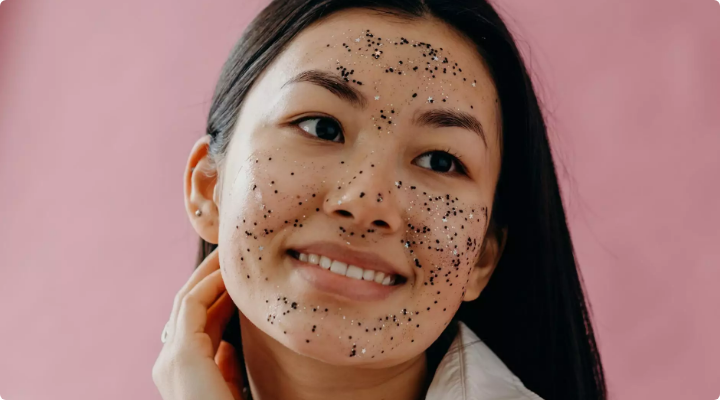Please provide a brief answer to the question using only one word or phrase: 
What is the dominant color of the backdrop?

Pink